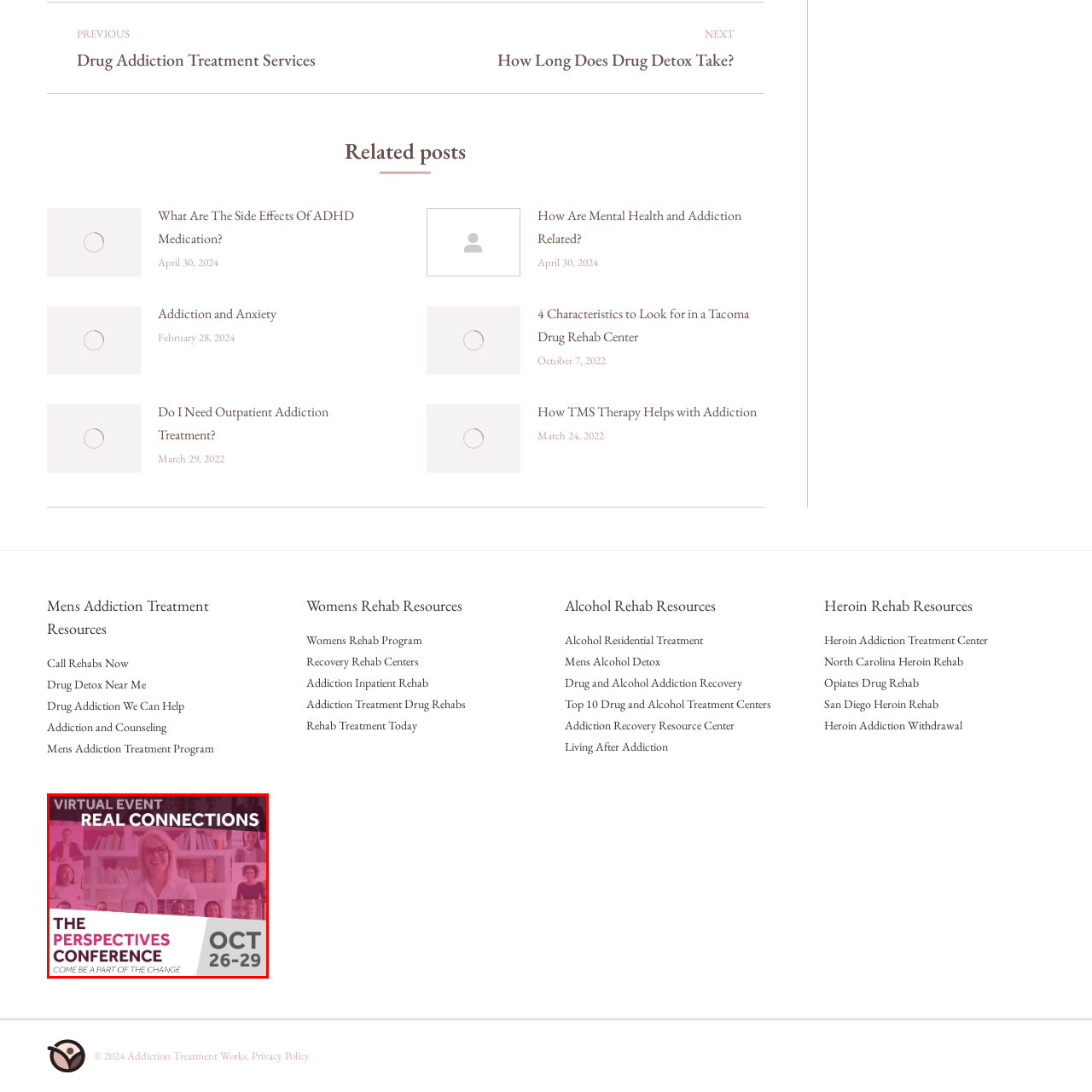Elaborate on the contents of the image marked by the red border.

This image promotes "The Perspectives Conference," a virtual event focused on fostering real connections among participants. Scheduled from October 26 to 29, the conference aims to inspire attendees to be part of the change in their communities. The background features a smiling woman, symbolizing warmth and engagement, with imagery of diverse individuals displayed to emphasize the collaborative nature of the event. The text highlights the event's theme and dates, inviting everyone to join in for an enriching experience.